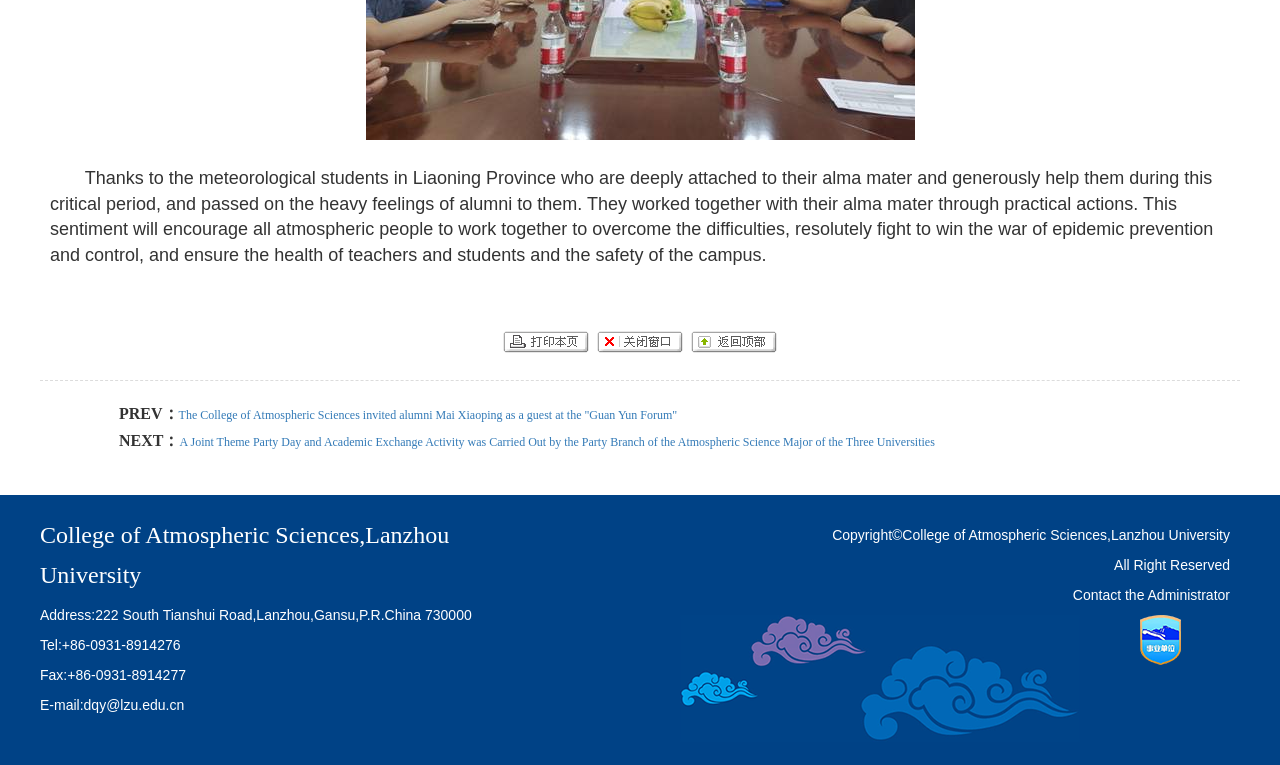What is the email address of the college?
Provide an in-depth and detailed answer to the question.

The email address of the college can be found in the static text element with the text 'E-mail:dqy@lzu.edu.cn'.